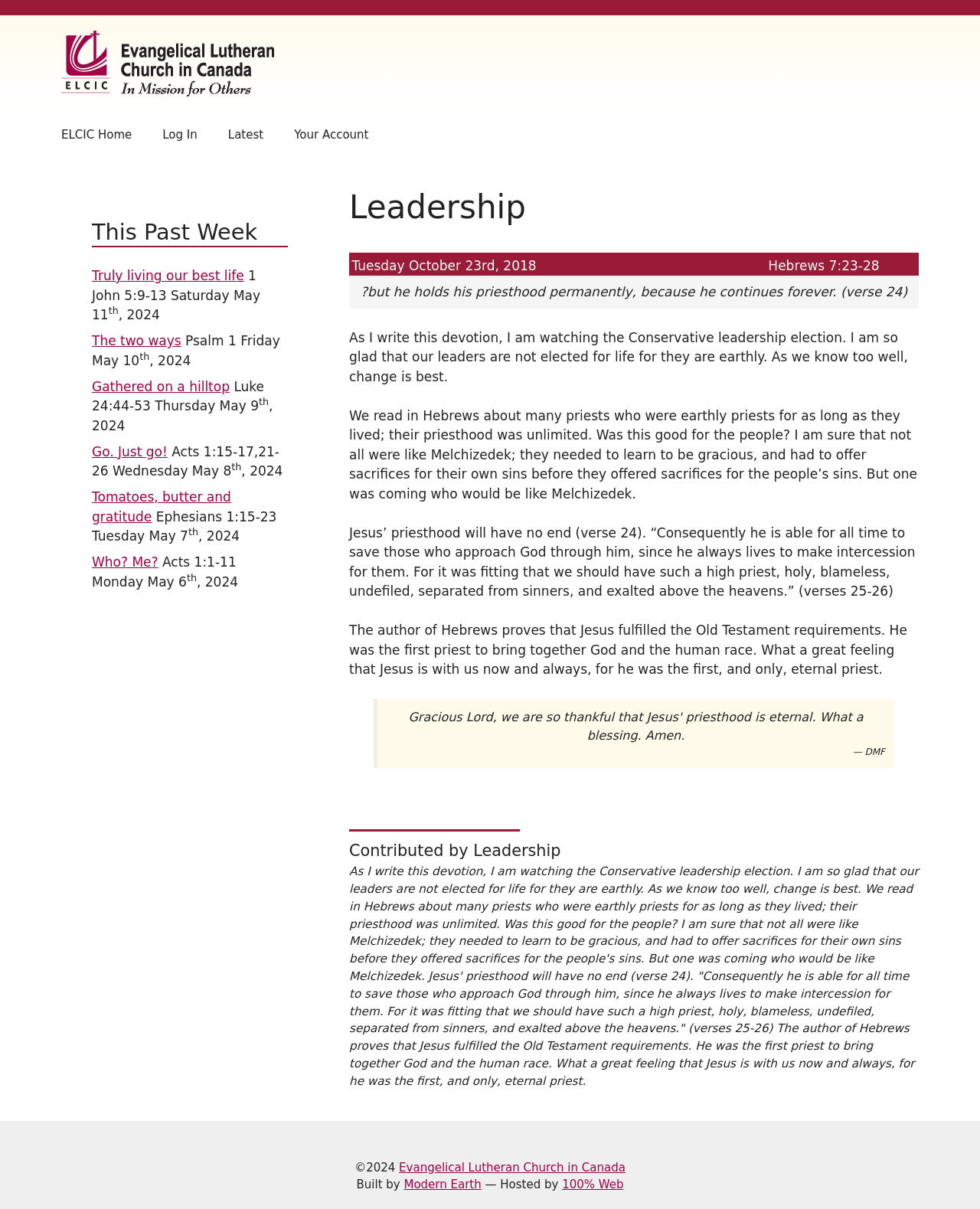Using the details from the image, please elaborate on the following question: What is the copyright year of the website?

I found the copyright year of the website by looking at the static text element with the content '©2024' which is located at the bottom of the webpage.